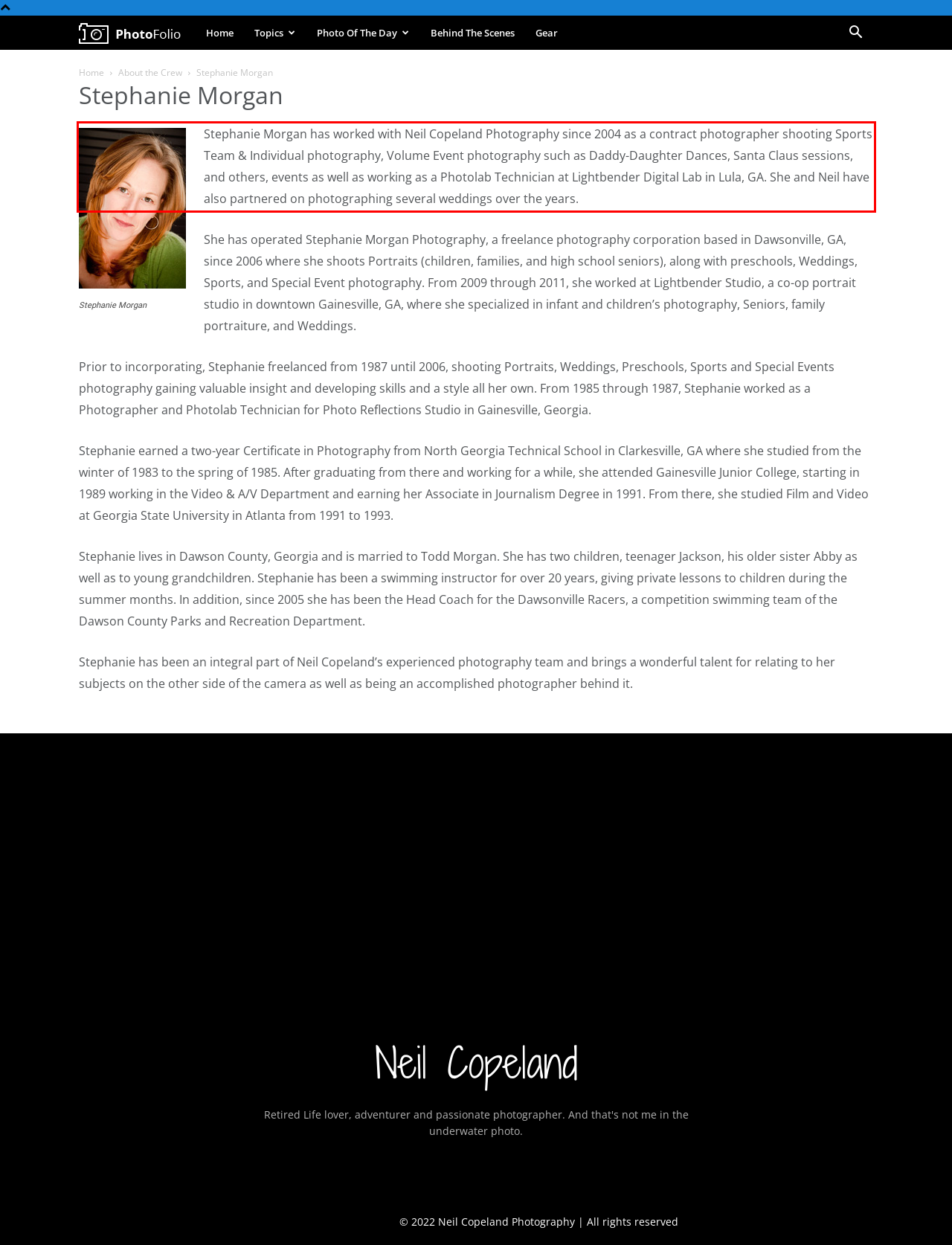Please look at the screenshot provided and find the red bounding box. Extract the text content contained within this bounding box.

Stephanie Morgan has worked with Neil Copeland Photography since 2004 as a contract photographer shooting Sports Team & Individual photography, Volume Event photography such as Daddy-Daughter Dances, Santa Claus sessions, and others, events as well as working as a Photolab Technician at Lightbender Digital Lab in Lula, GA. She and Neil have also partnered on photographing several weddings over the years.